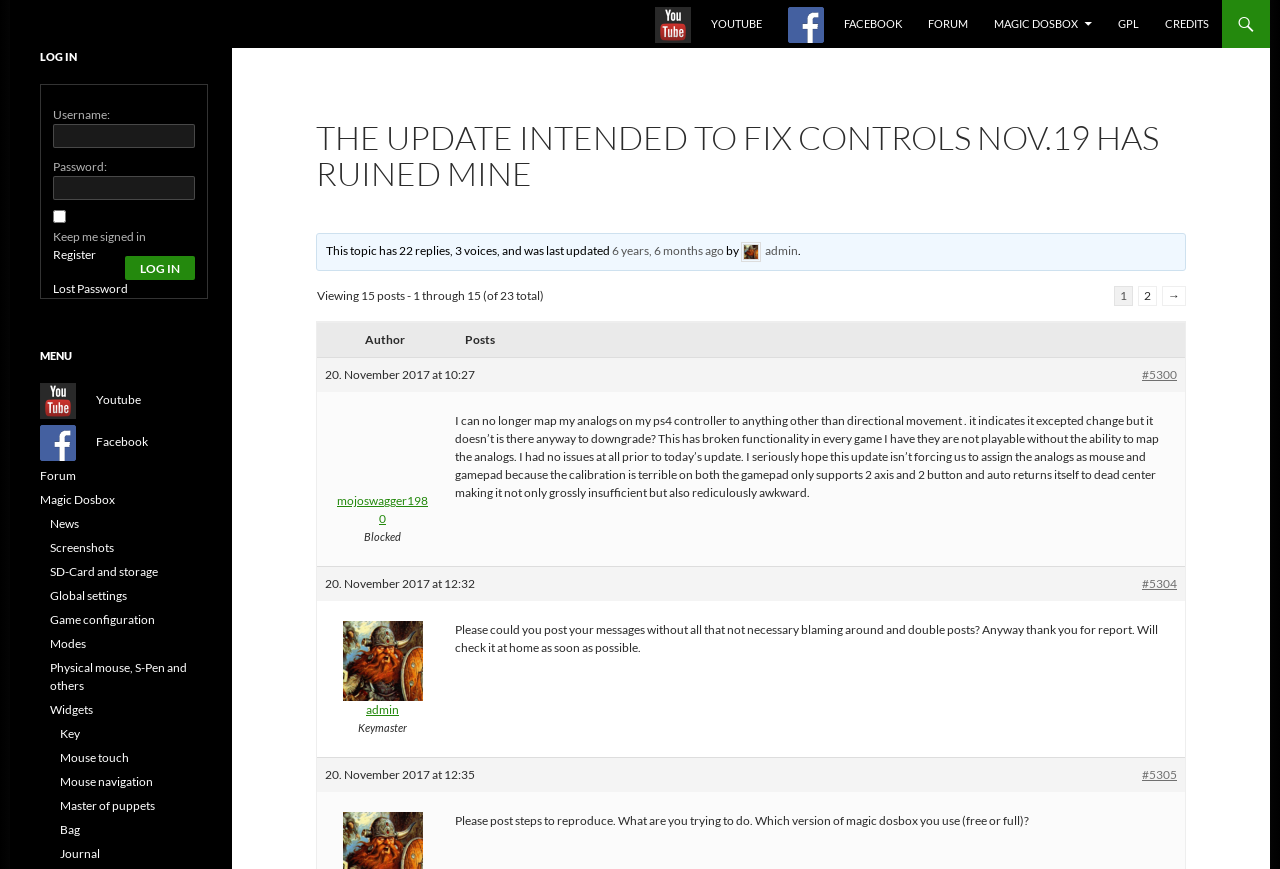How many pages of posts are there in this topic?
Examine the image and provide an in-depth answer to the question.

The webpage shows a link to '2' and an arrow '→' which suggests that there are at least two pages of posts in this topic.